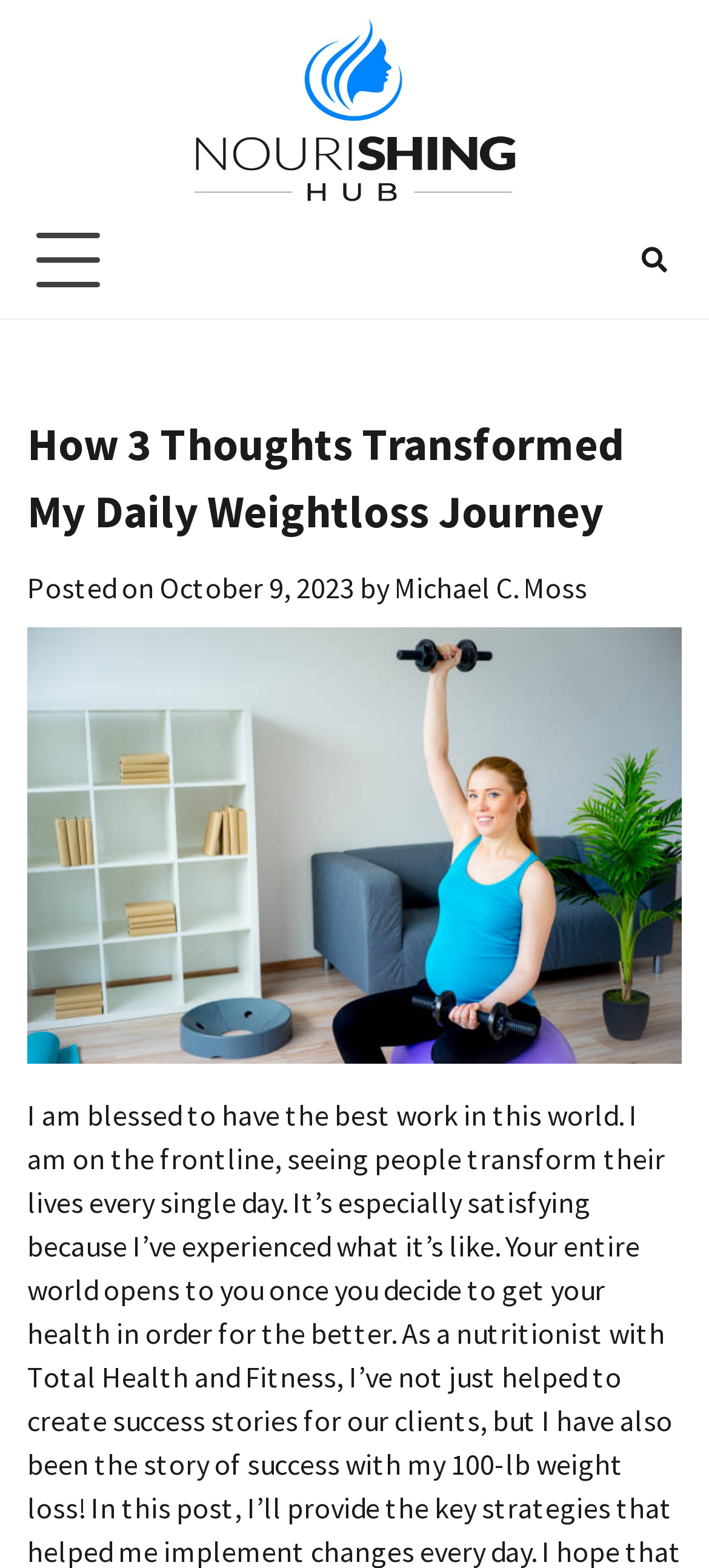When was the article posted? Based on the image, give a response in one word or a short phrase.

October 9, 2023